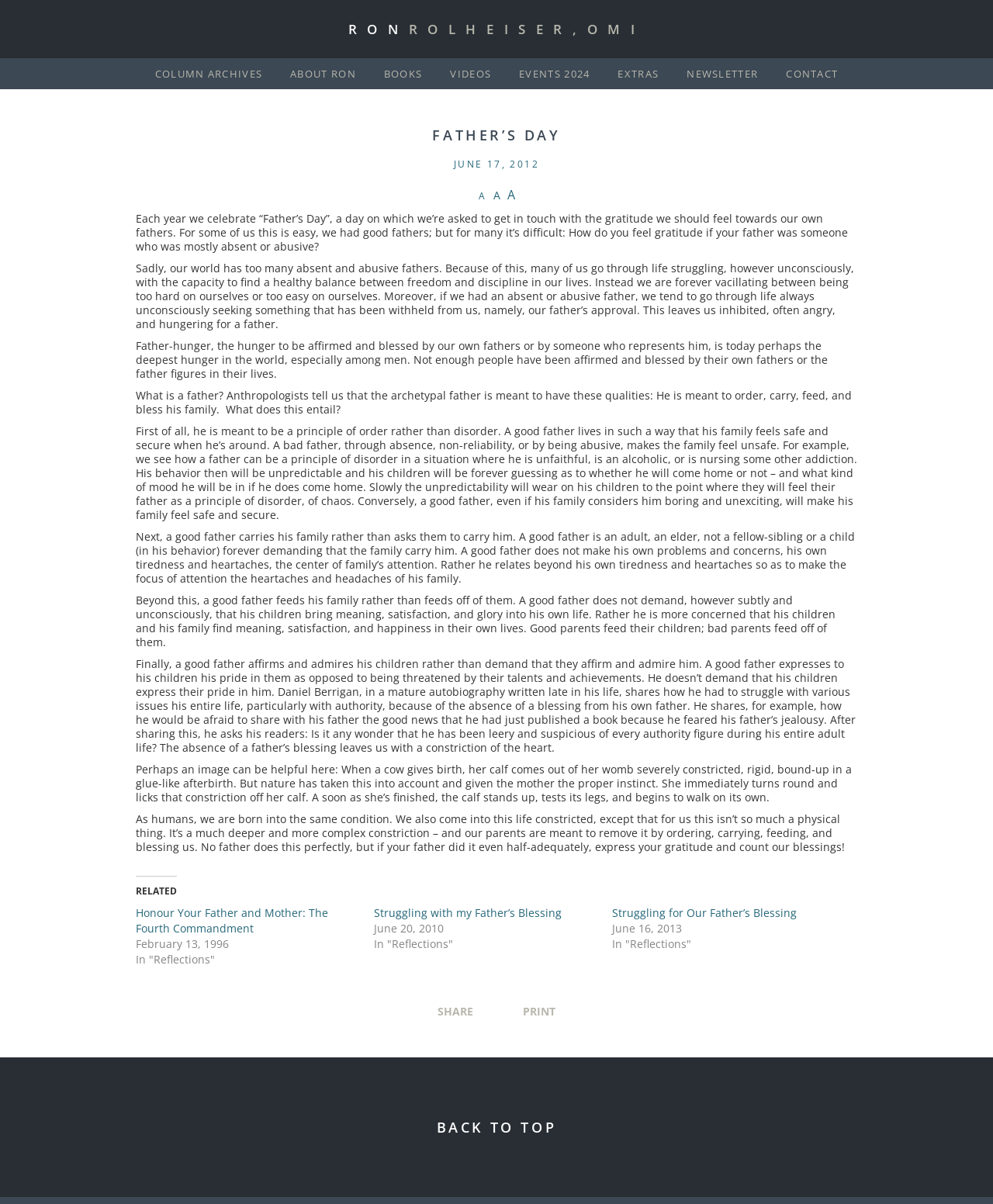Provide the bounding box coordinates of the HTML element described as: "RonRolheiser,OMI". The bounding box coordinates should be four float numbers between 0 and 1, i.e., [left, top, right, bottom].

[0.351, 0.017, 0.649, 0.032]